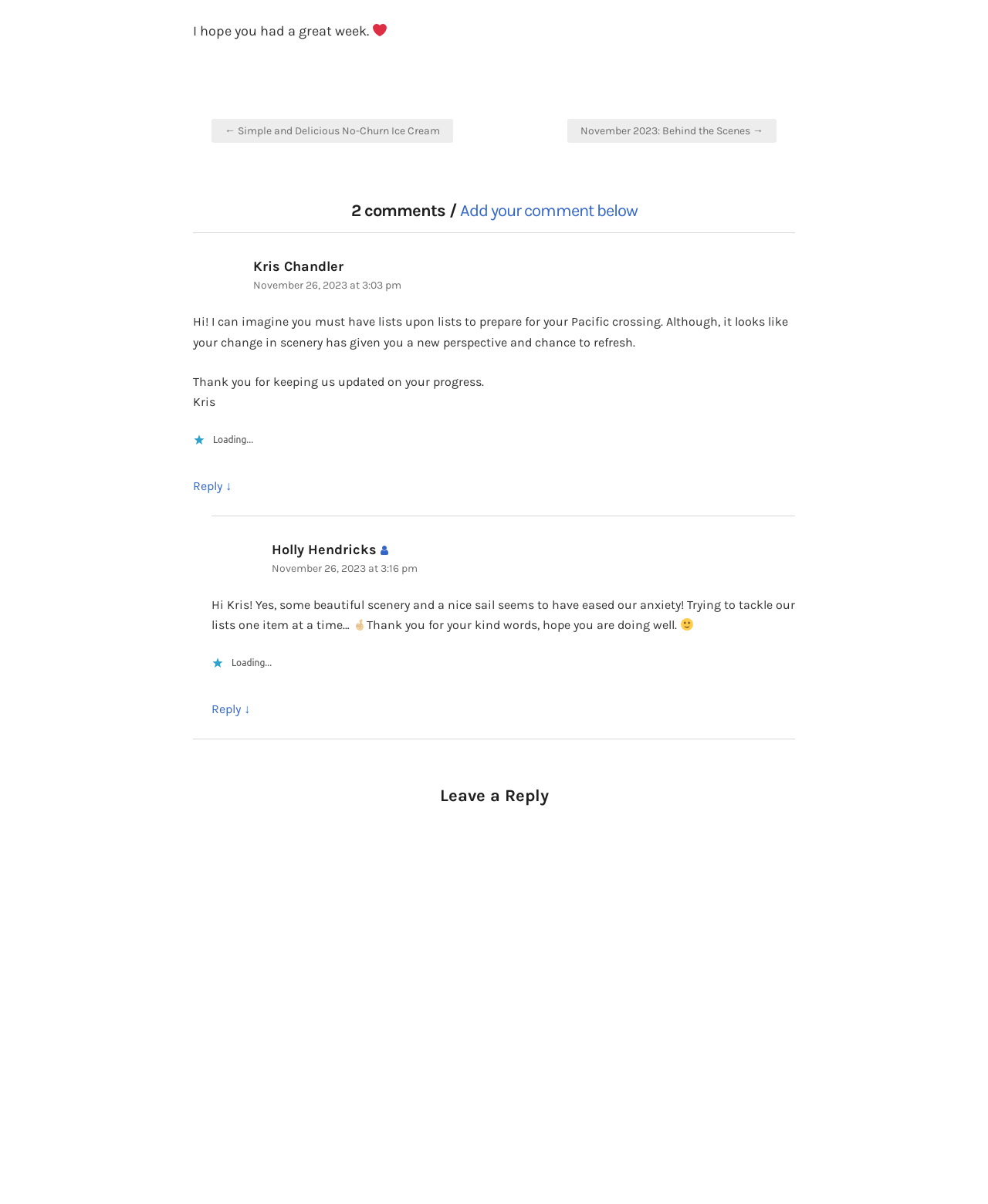Can you provide the bounding box coordinates for the element that should be clicked to implement the instruction: "Click on the 'Reply to Holly Hendricks' link"?

[0.214, 0.581, 0.253, 0.598]